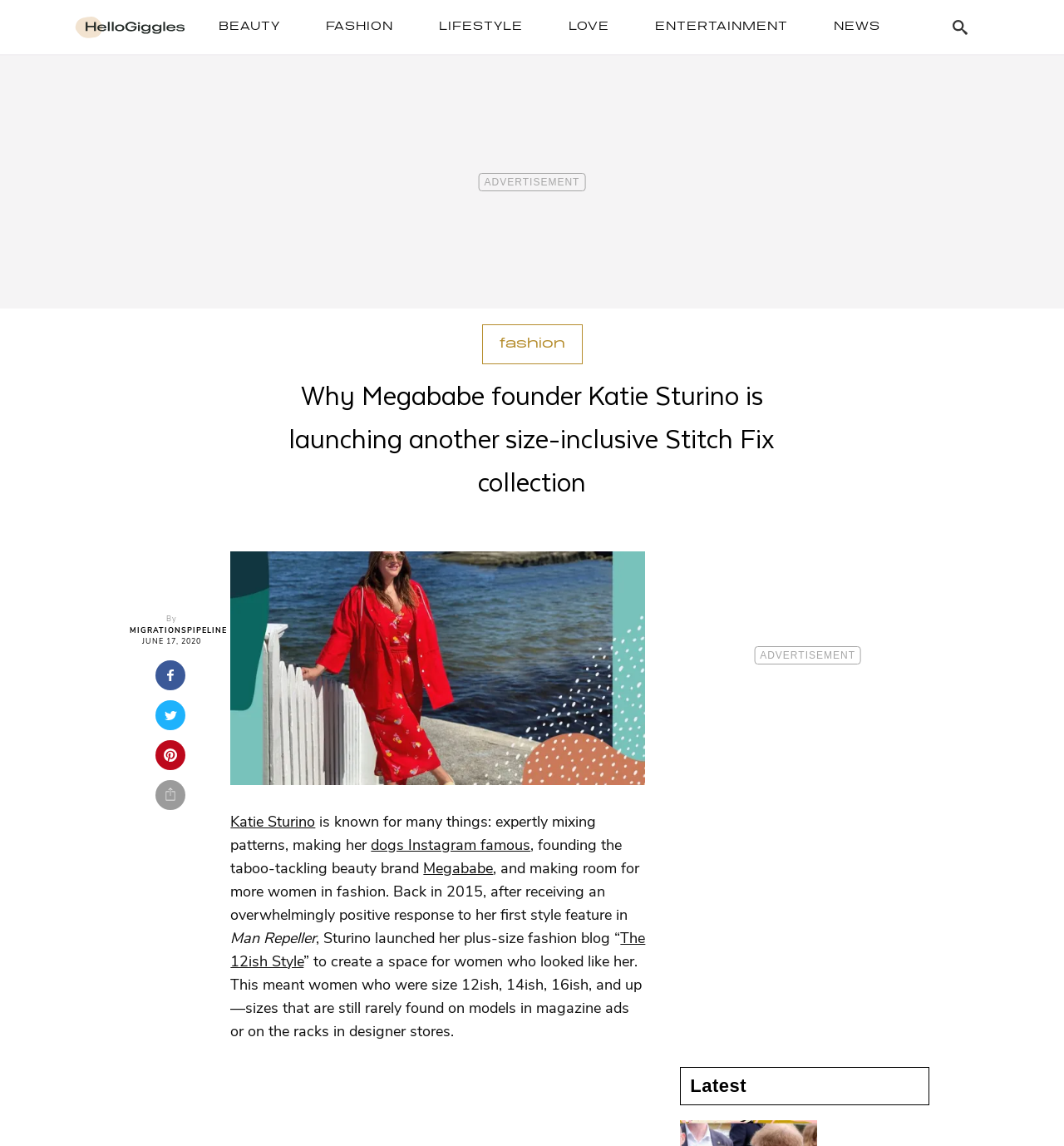What is the name of the plus-size fashion blog launched by Katie Sturino?
Please provide a single word or phrase as the answer based on the screenshot.

The 12ish Style